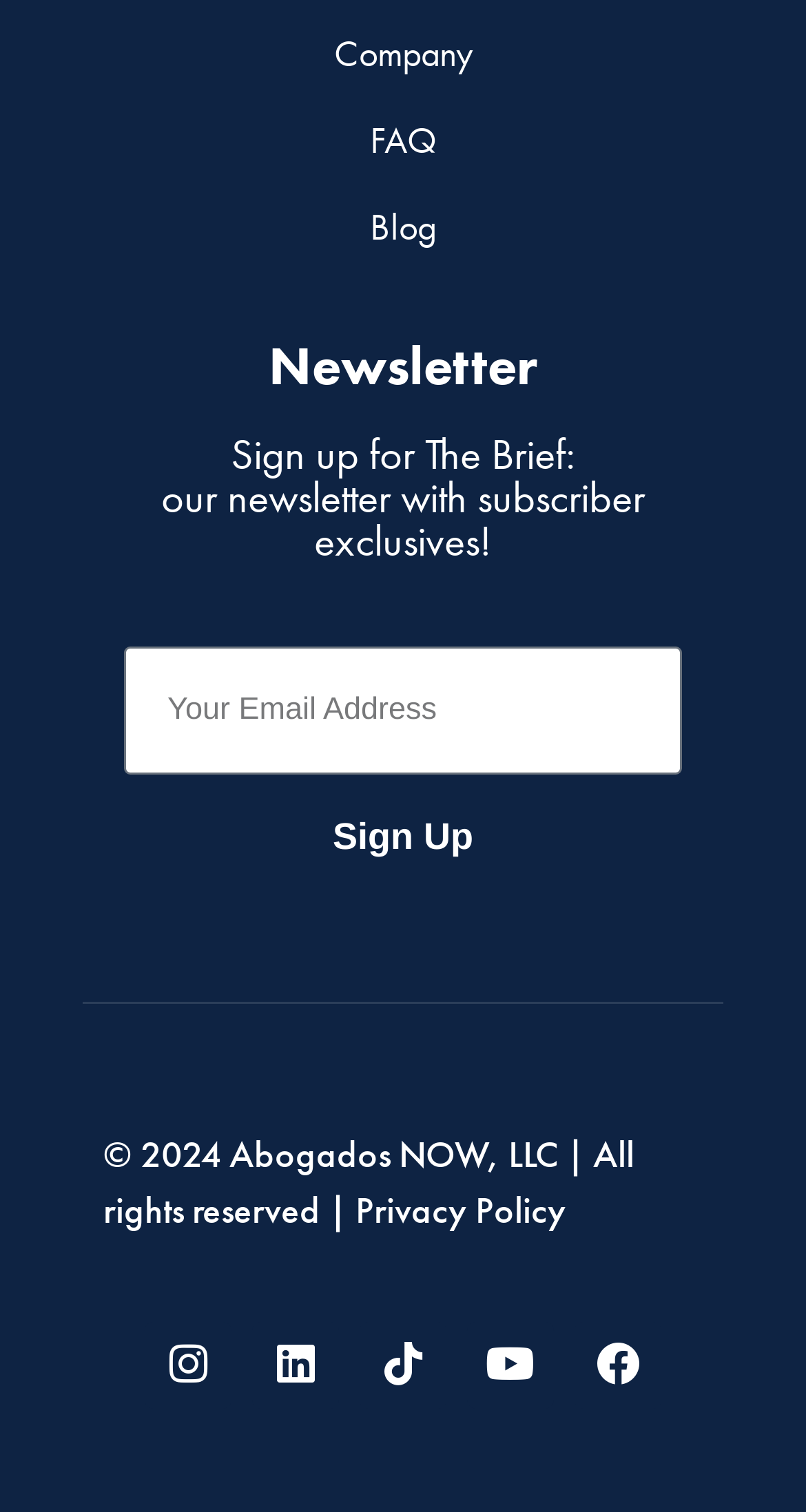Please find the bounding box coordinates of the element's region to be clicked to carry out this instruction: "Check the Privacy Policy".

[0.441, 0.785, 0.703, 0.816]